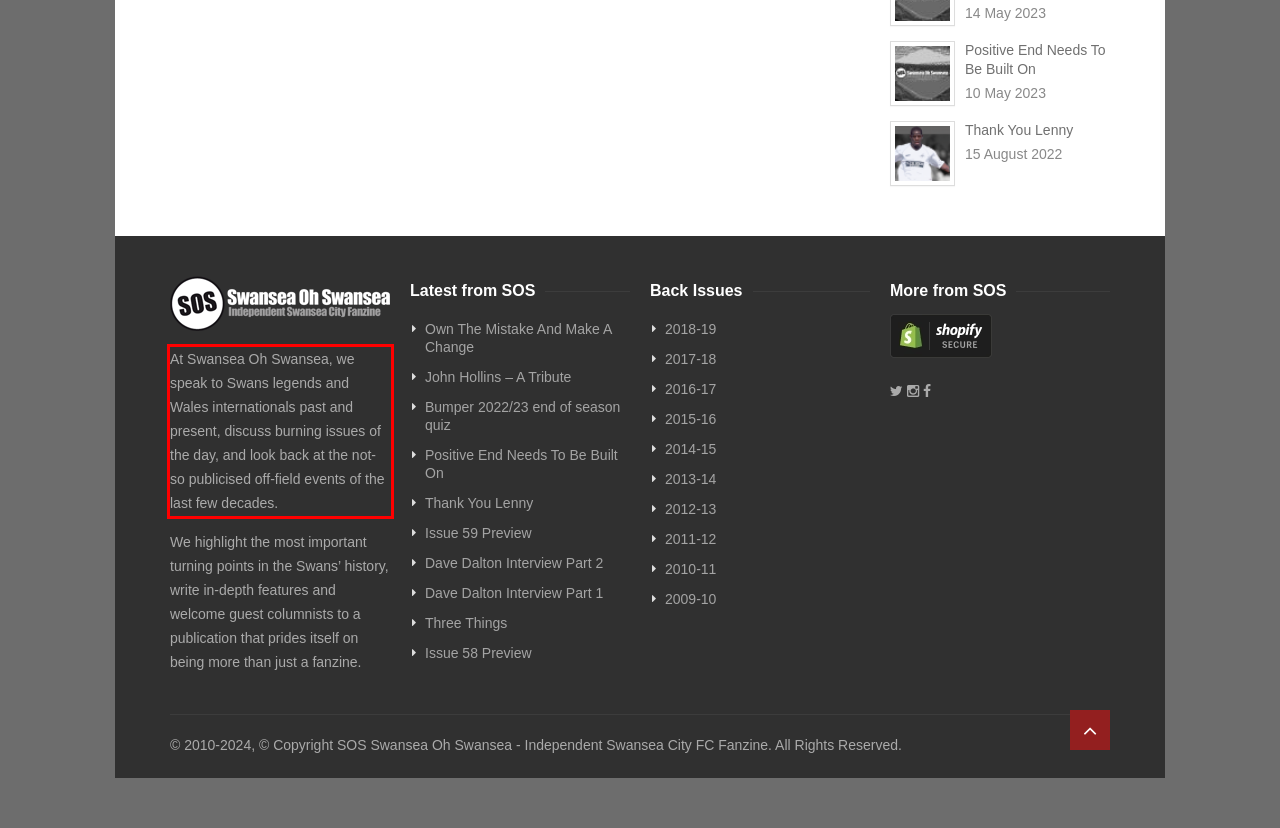Please extract the text content from the UI element enclosed by the red rectangle in the screenshot.

At Swansea Oh Swansea, we speak to Swans legends and Wales internationals past and present, discuss burning issues of the day, and look back at the not-so publicised off-field events of the last few decades.